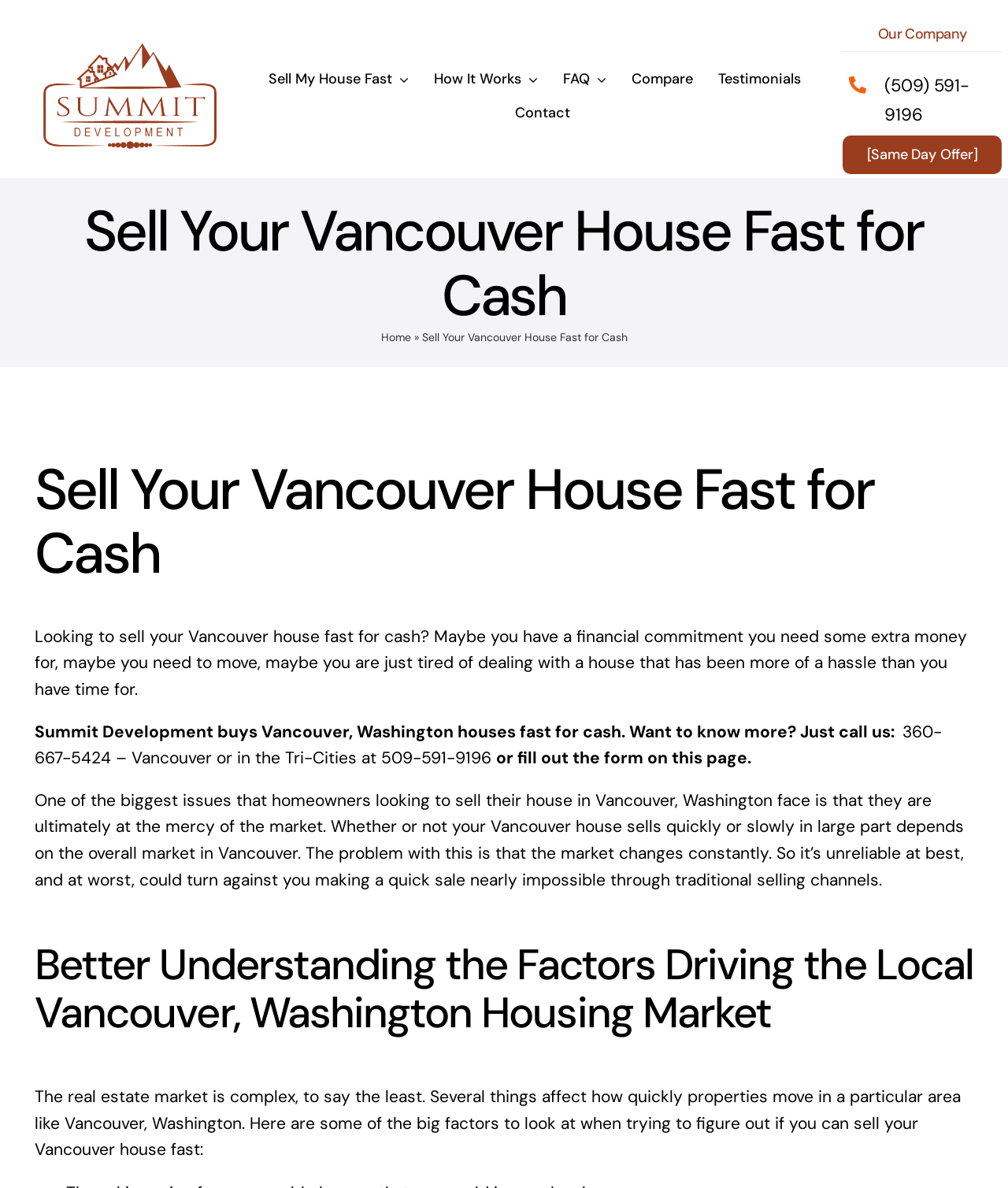What is the issue faced by homeowners looking to sell their house in Vancouver?
Give a detailed and exhaustive answer to the question.

I found the issue by reading the text 'One of the biggest issues that homeowners looking to sell their house in Vancouver, Washington face is that they are ultimately at the mercy of the market. Whether or not your Vancouver house sells quickly or slowly in large part depends on the overall market in Vancouver.' which suggests that the issue faced by homeowners is the uncertainty of the market.